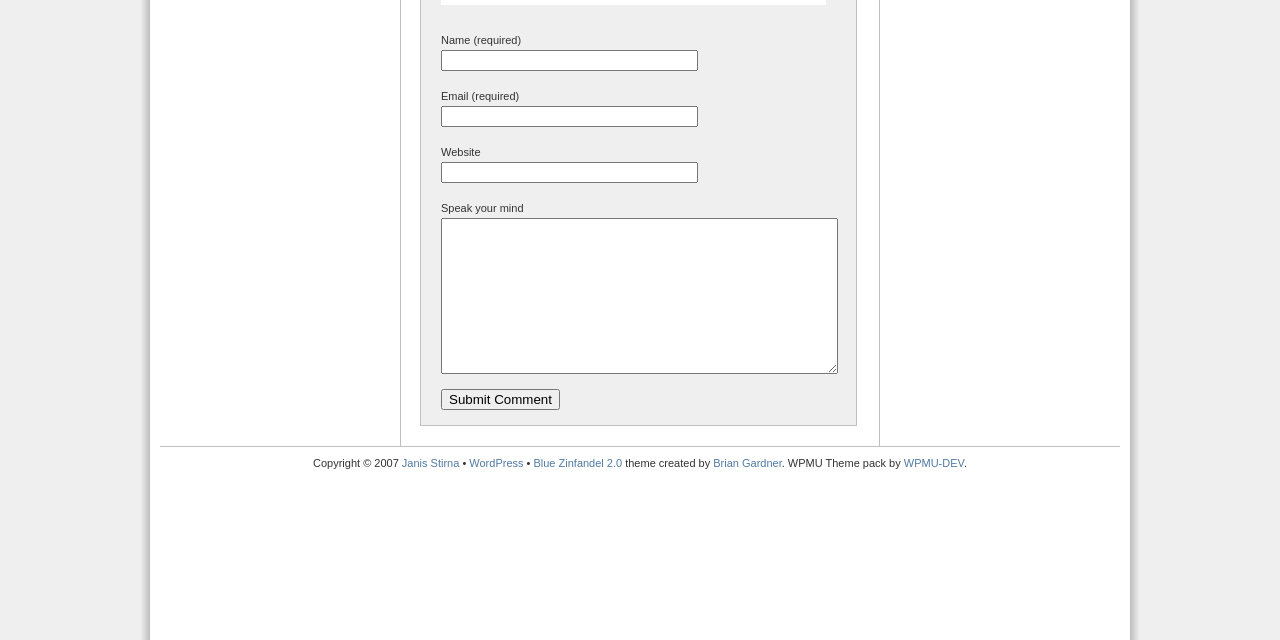Specify the bounding box coordinates (top-left x, top-left y, bottom-right x, bottom-right y) of the UI element in the screenshot that matches this description: name="submit" value="Submit Comment"

[0.345, 0.608, 0.437, 0.641]